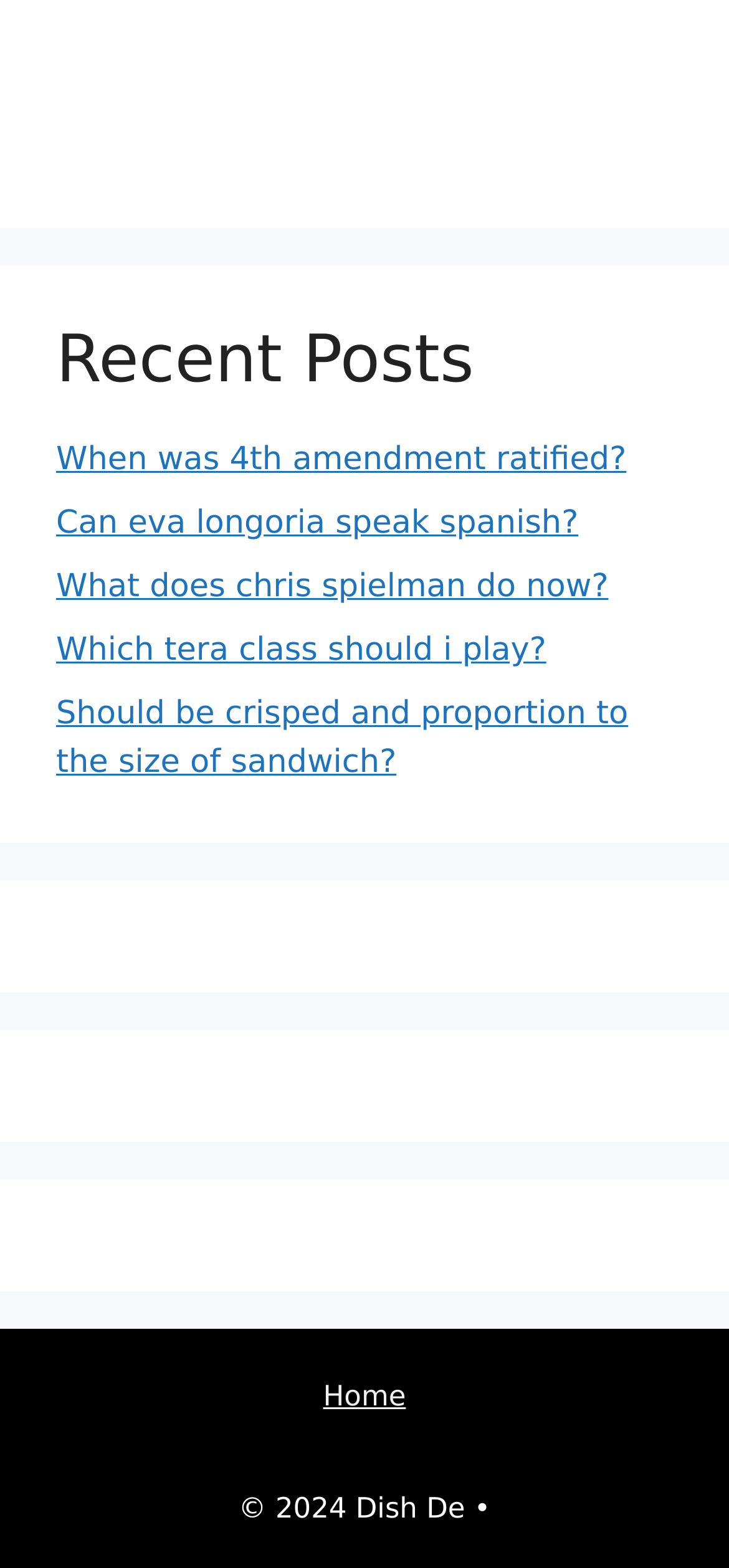What is the category of the posts listed?
Ensure your answer is thorough and detailed.

The webpage has a heading 'Recent Posts' which suggests that the links listed below it are categorized under recent posts.